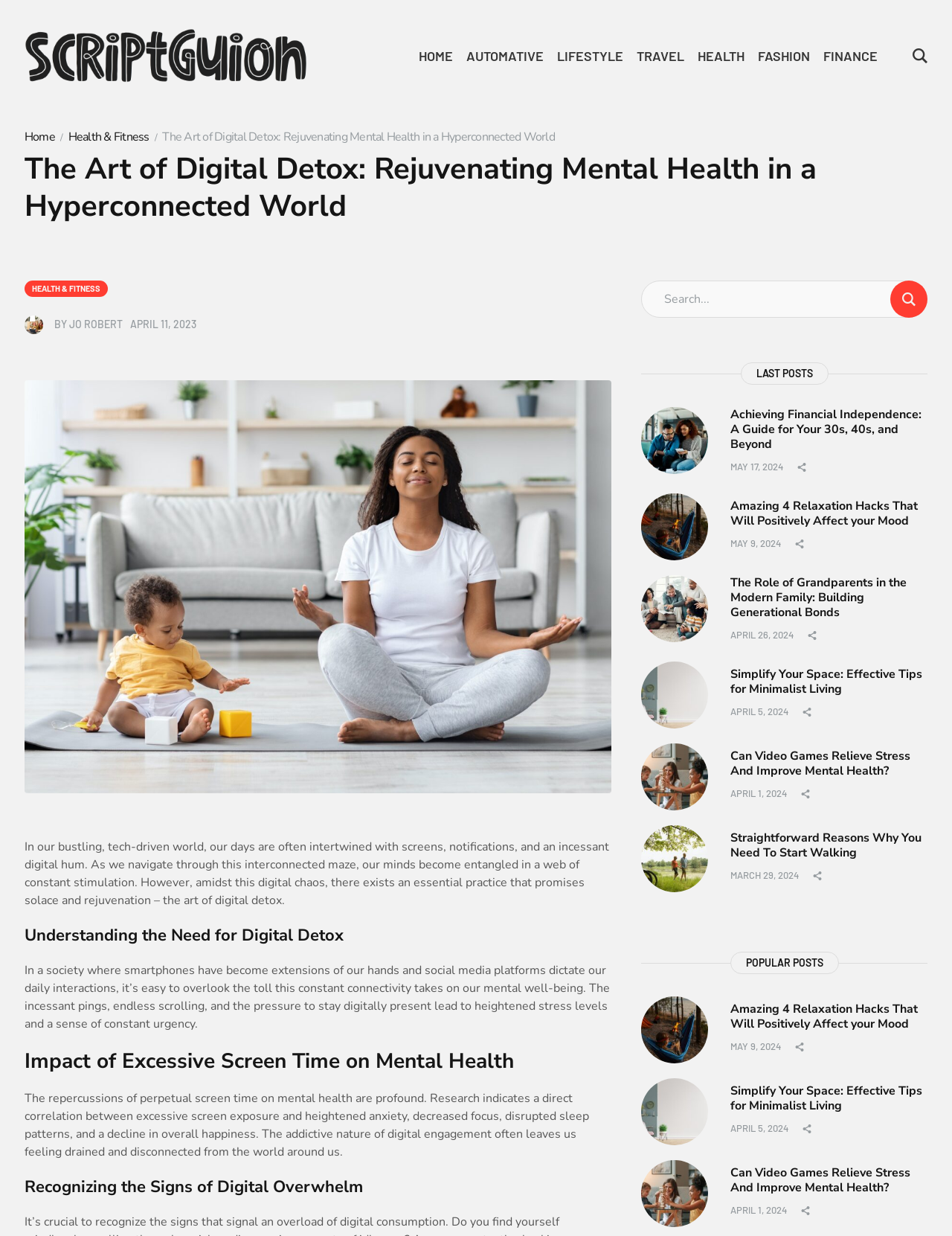Can you pinpoint the bounding box coordinates for the clickable element required for this instruction: "Click on the 'HOME' link"? The coordinates should be four float numbers between 0 and 1, i.e., [left, top, right, bottom].

[0.435, 0.036, 0.481, 0.053]